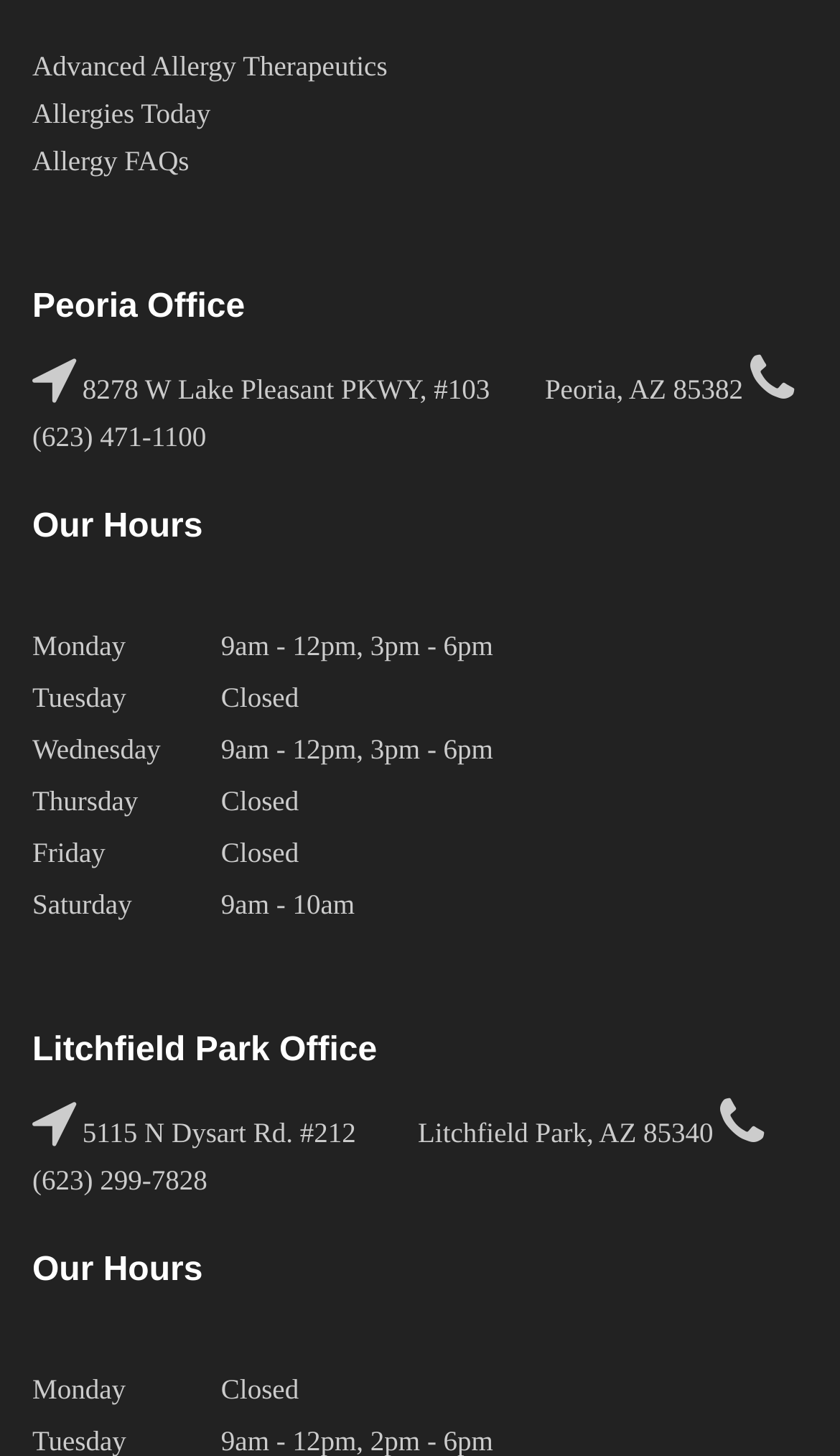Can you specify the bounding box coordinates for the region that should be clicked to fulfill this instruction: "View hours for Saturday".

[0.038, 0.603, 0.659, 0.638]